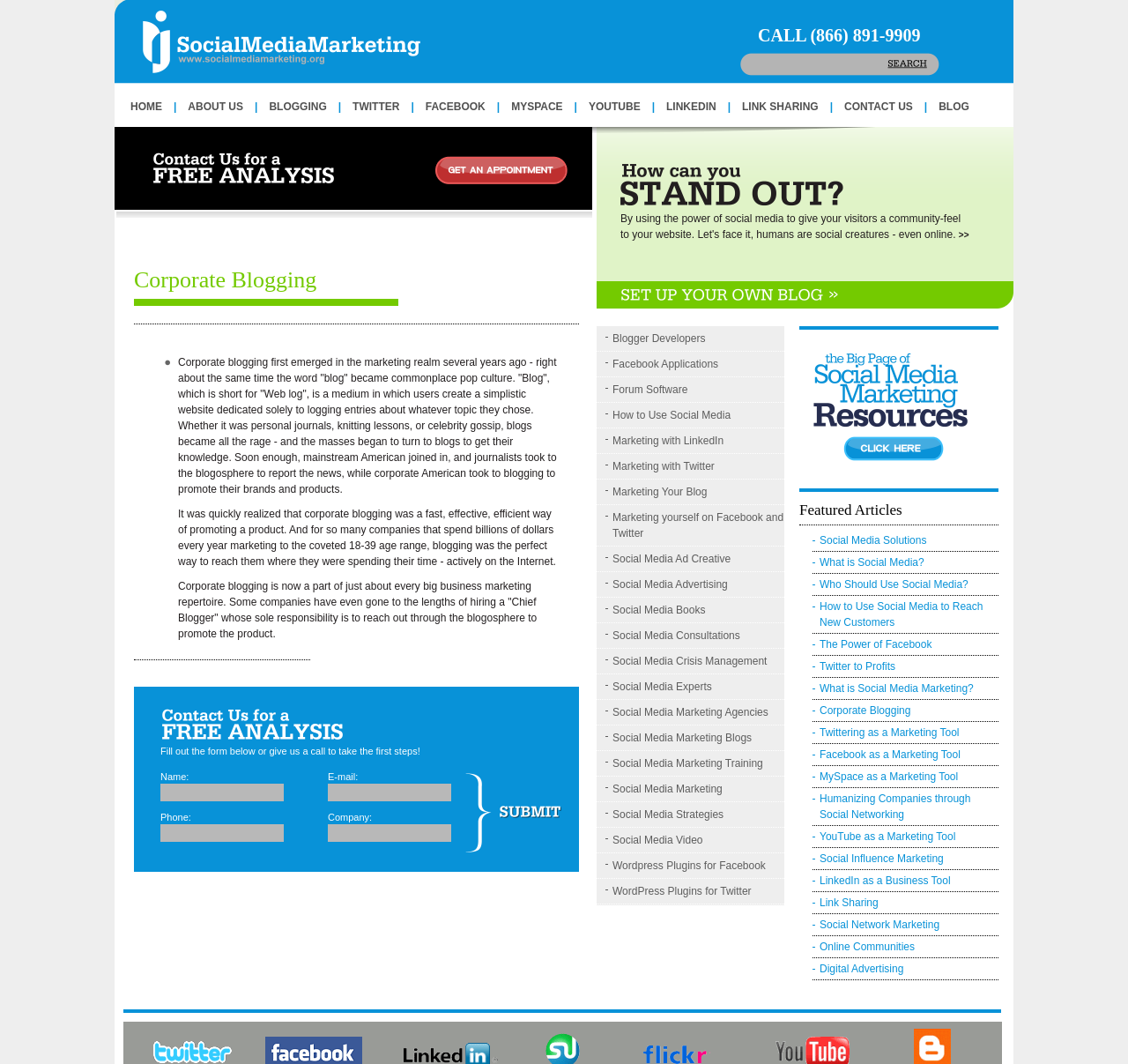Determine the bounding box coordinates for the element that should be clicked to follow this instruction: "View recent posts". The coordinates should be given as four float numbers between 0 and 1, in the format [left, top, right, bottom].

None